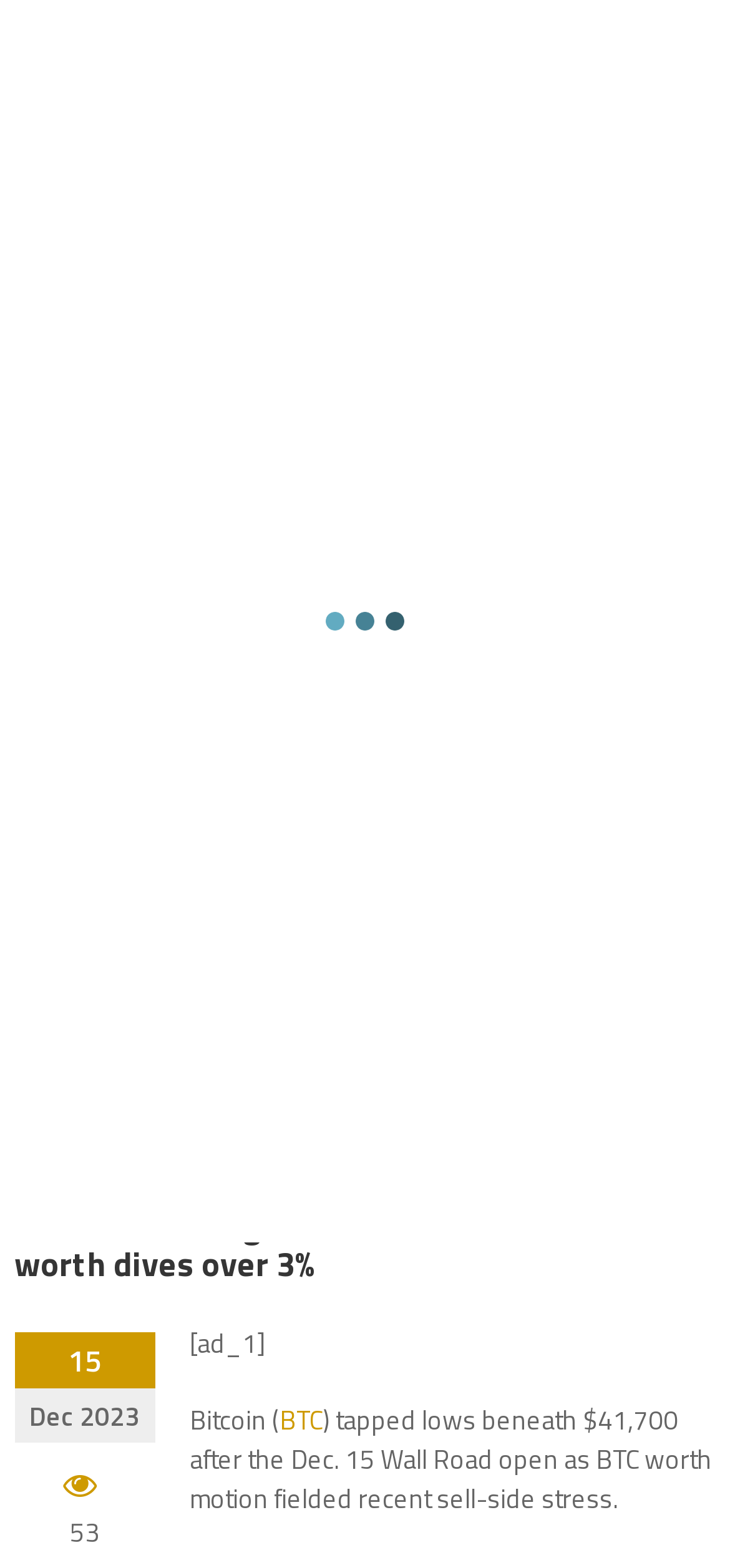Find the bounding box coordinates corresponding to the UI element with the description: "alt="CryptoCurreny News"". The coordinates should be formatted as [left, top, right, bottom], with values as floats between 0 and 1.

[0.02, 0.092, 0.98, 0.177]